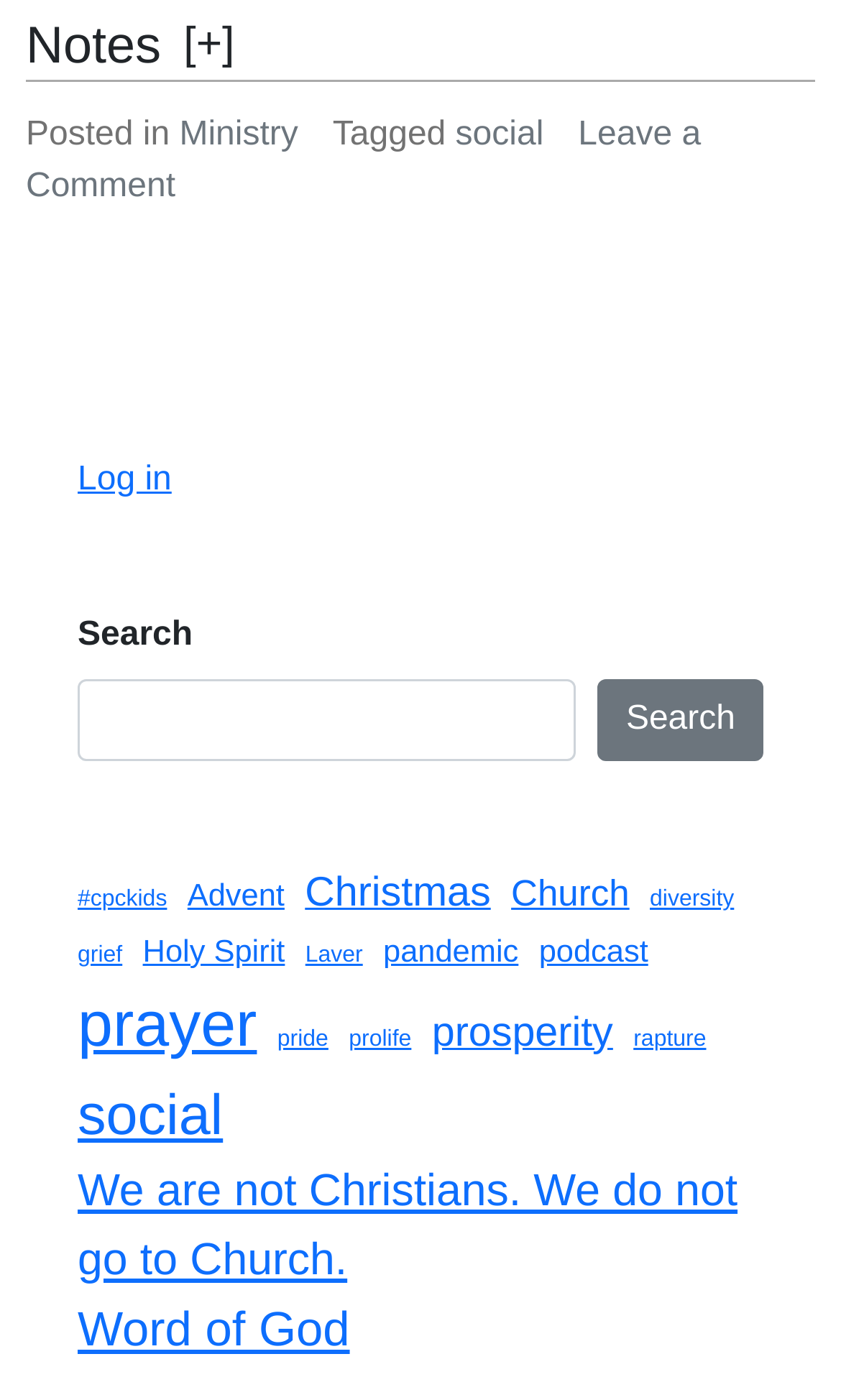Find the bounding box coordinates of the element to click in order to complete this instruction: "Search for something". The bounding box coordinates must be four float numbers between 0 and 1, denoted as [left, top, right, bottom].

[0.092, 0.485, 0.685, 0.544]